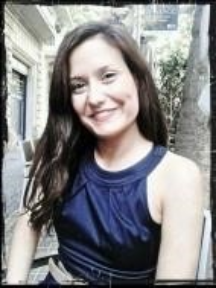Please give a succinct answer to the question in one word or phrase:
What is Sofia Tsiapakidou's position?

President